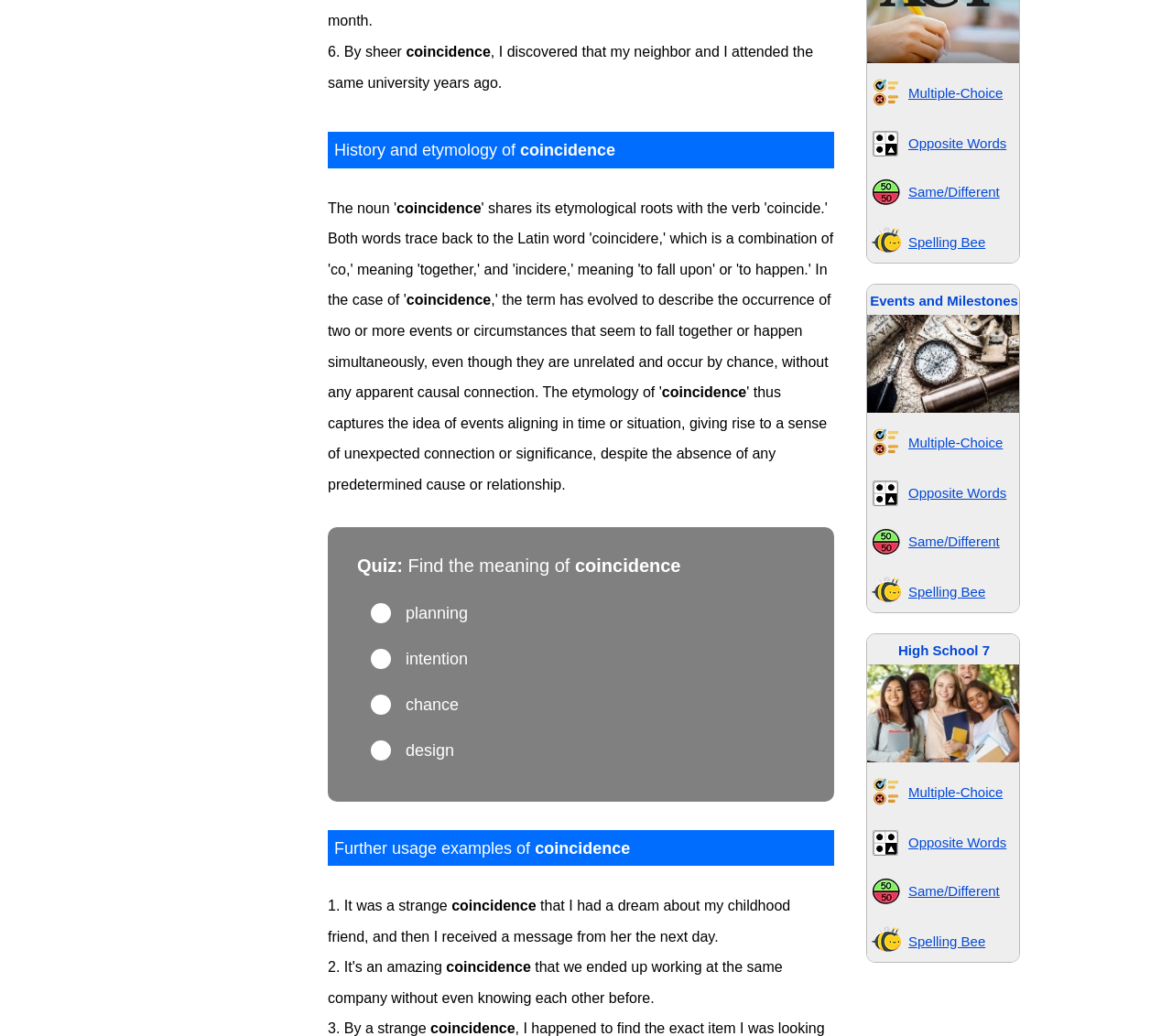What is the category of the flashcard that contains the word 'coincidence'?
Look at the image and provide a detailed response to the question.

The category of the flashcard that contains the word 'coincidence' is 'Events and Milestones' because the link 'coincidence' is one of the flashcards in the 'Events and Milestones' category' is located under the generic element 'coincidence' is one of the flashcards in the 'Events and Milestones' category', indicating that the flashcard belongs to this category.